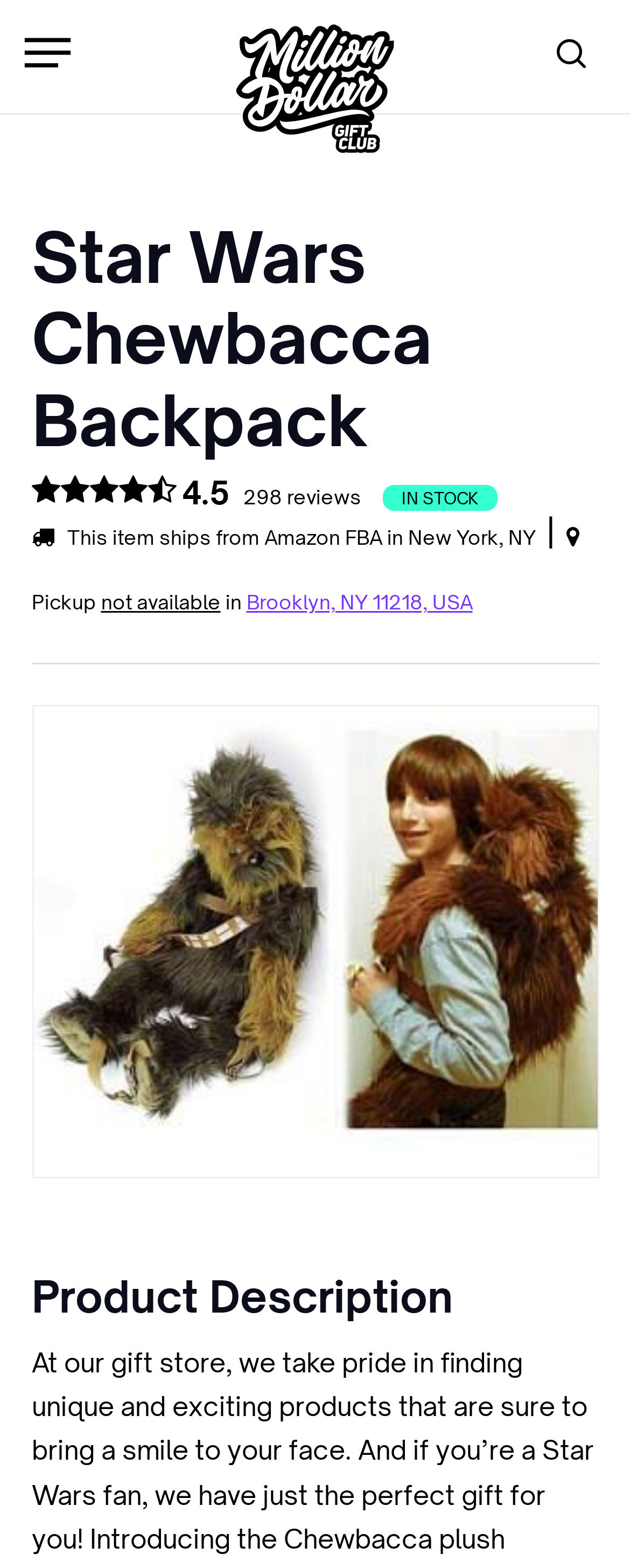Where does the product ship from?
Refer to the screenshot and respond with a concise word or phrase.

New York, NY